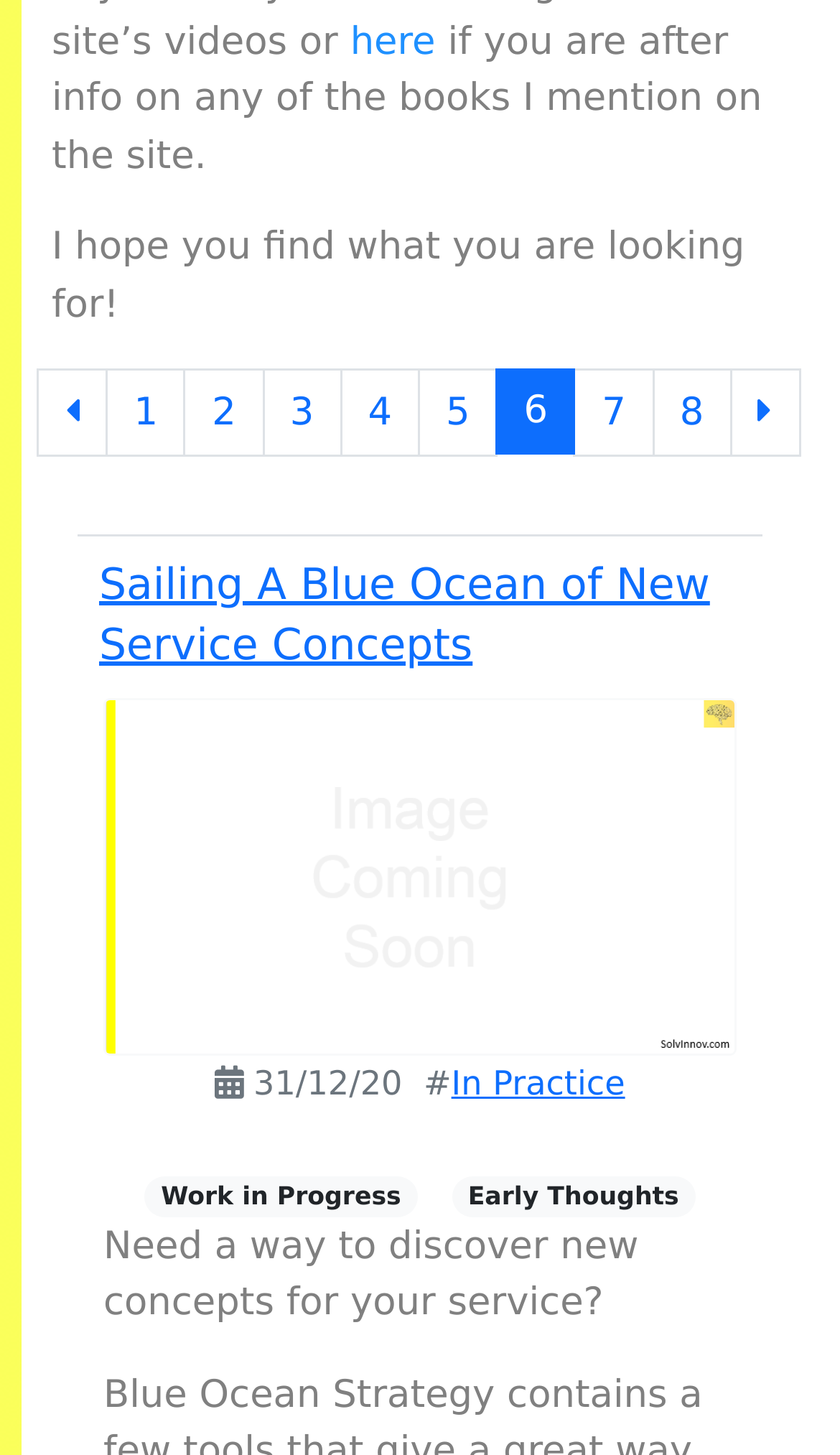Identify the bounding box for the described UI element. Provide the coordinates in (top-left x, top-left y, bottom-right x, bottom-right y) format with values ranging from 0 to 1: here

[0.417, 0.015, 0.518, 0.044]